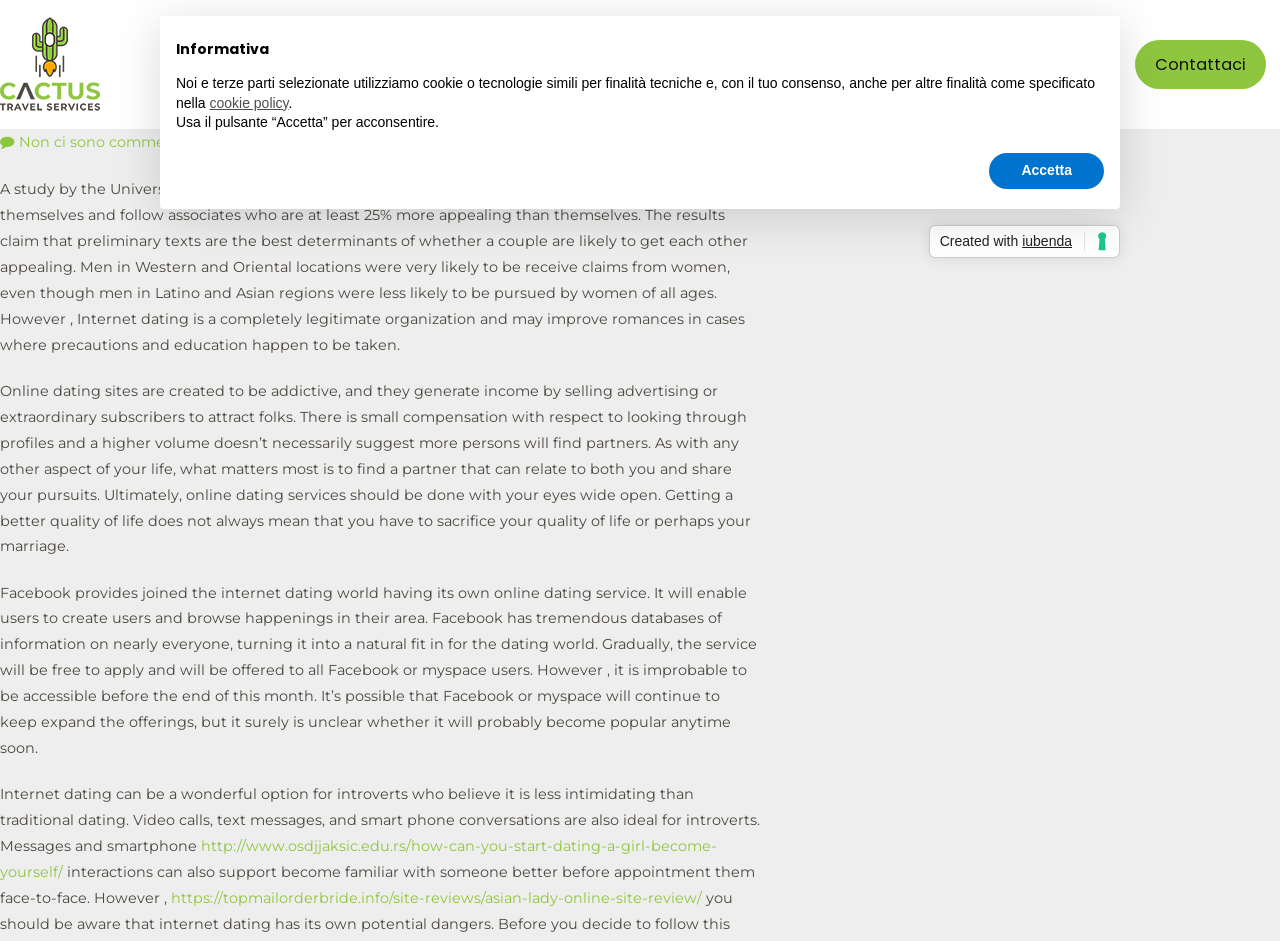Determine the bounding box coordinates for the area you should click to complete the following instruction: "Search for something".

None